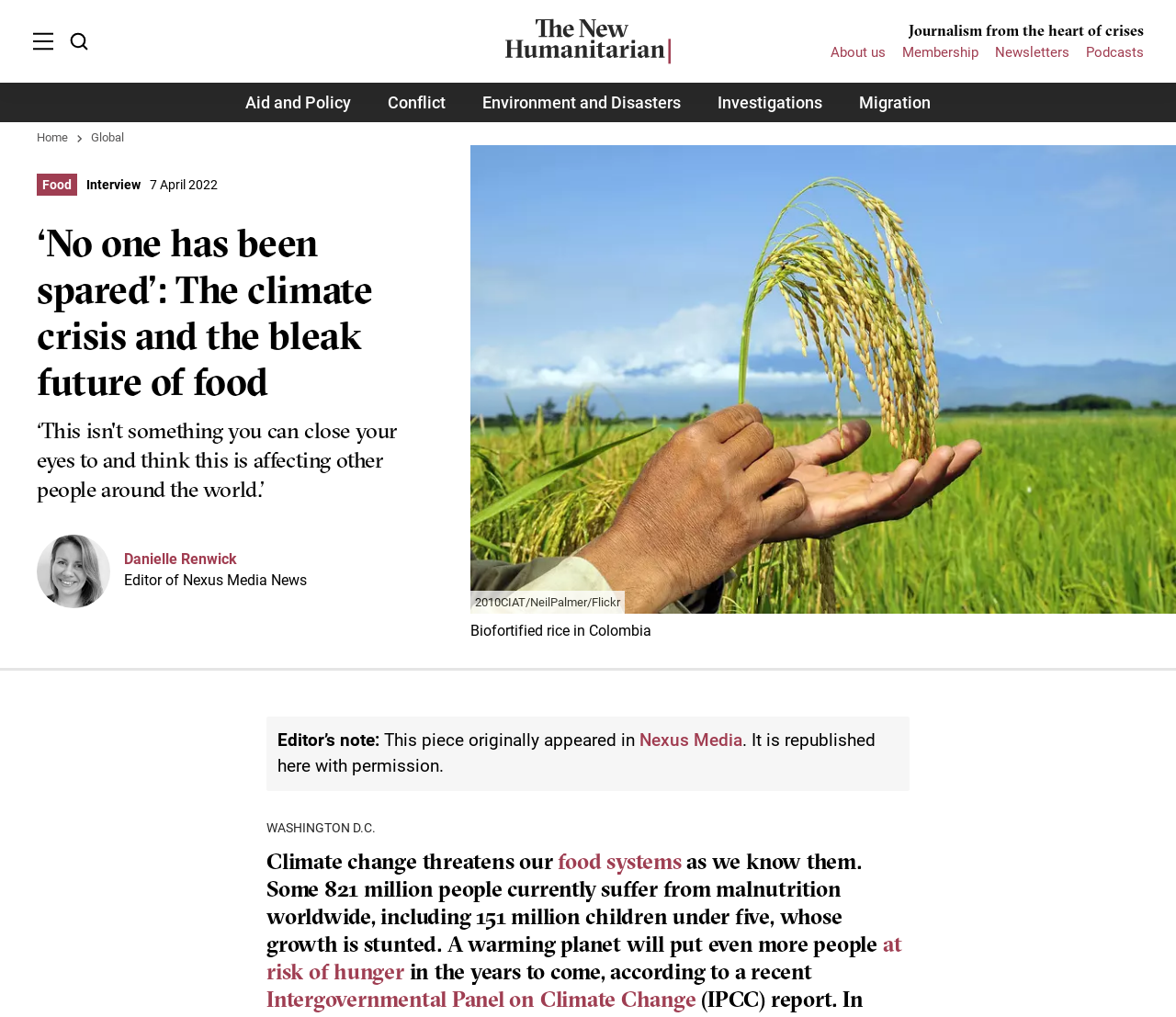Please specify the bounding box coordinates in the format (top-left x, top-left y, bottom-right x, bottom-right y), with values ranging from 0 to 1. Identify the bounding box for the UI component described as follows: food systems

[0.474, 0.833, 0.579, 0.86]